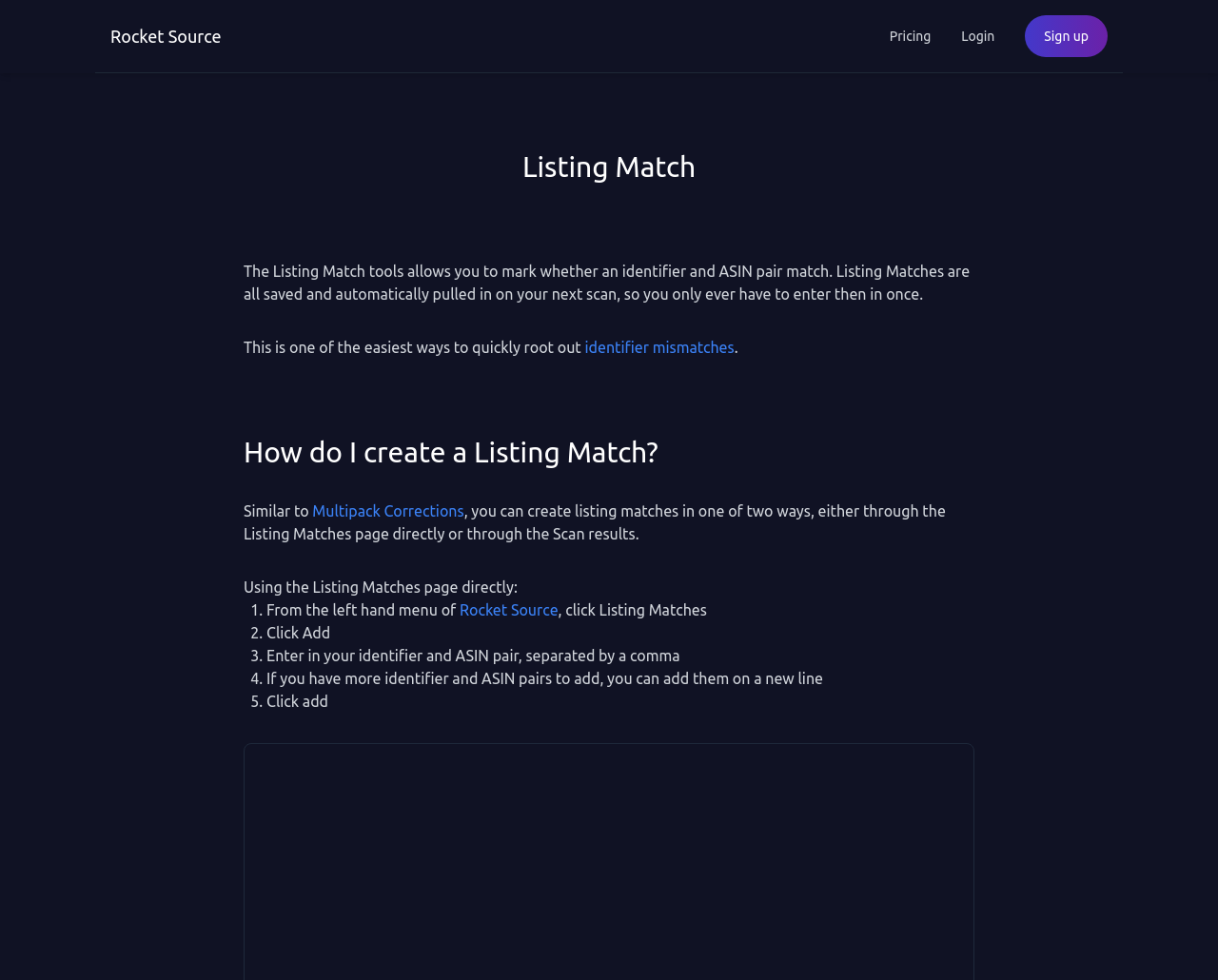Please determine the bounding box of the UI element that matches this description: Rocket Source. The coordinates should be given as (top-left x, top-left y, bottom-right x, bottom-right y), with all values between 0 and 1.

[0.377, 0.614, 0.458, 0.631]